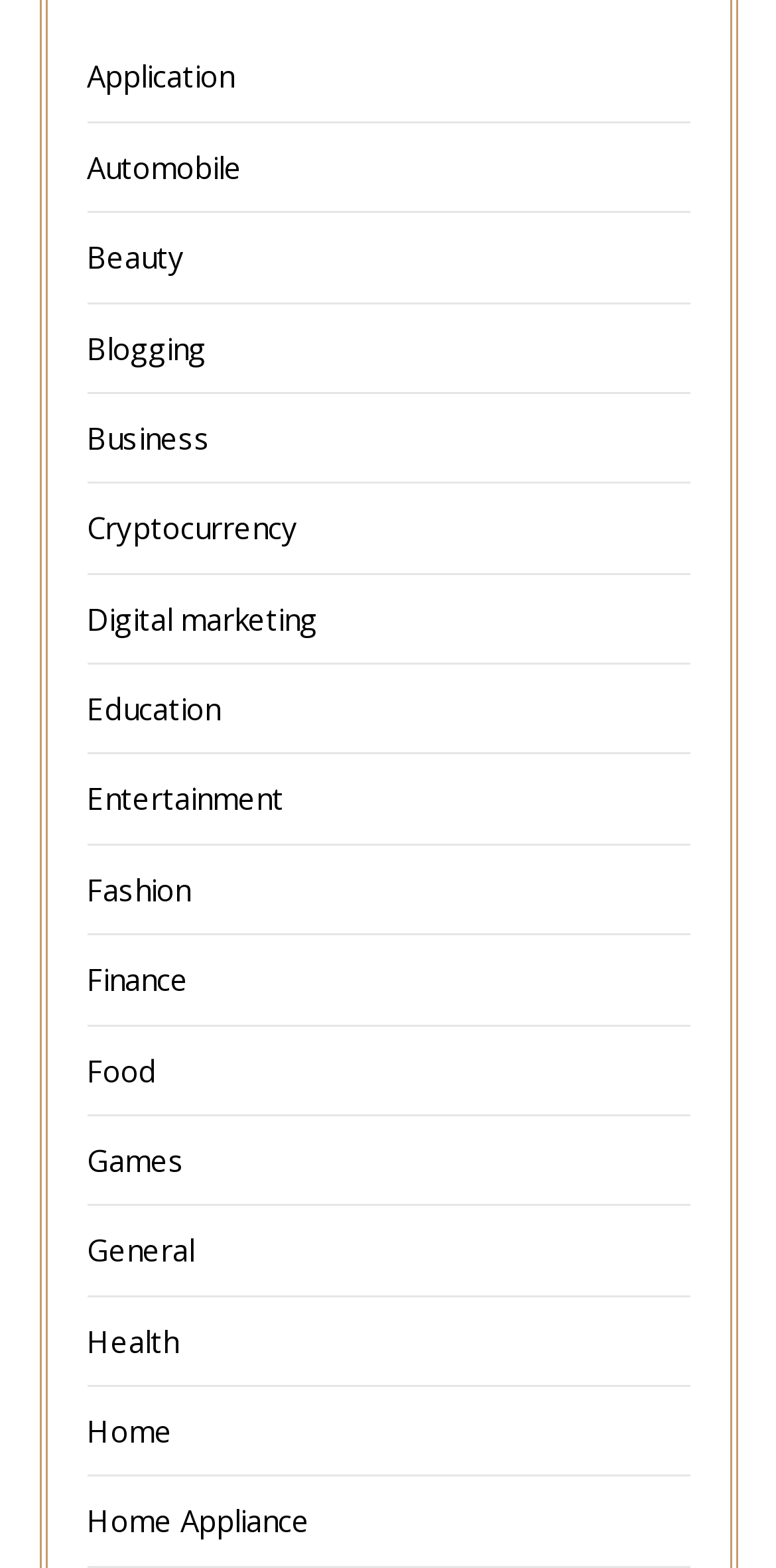Which category is located at the top?
Based on the image, give a concise answer in the form of a single word or short phrase.

Application